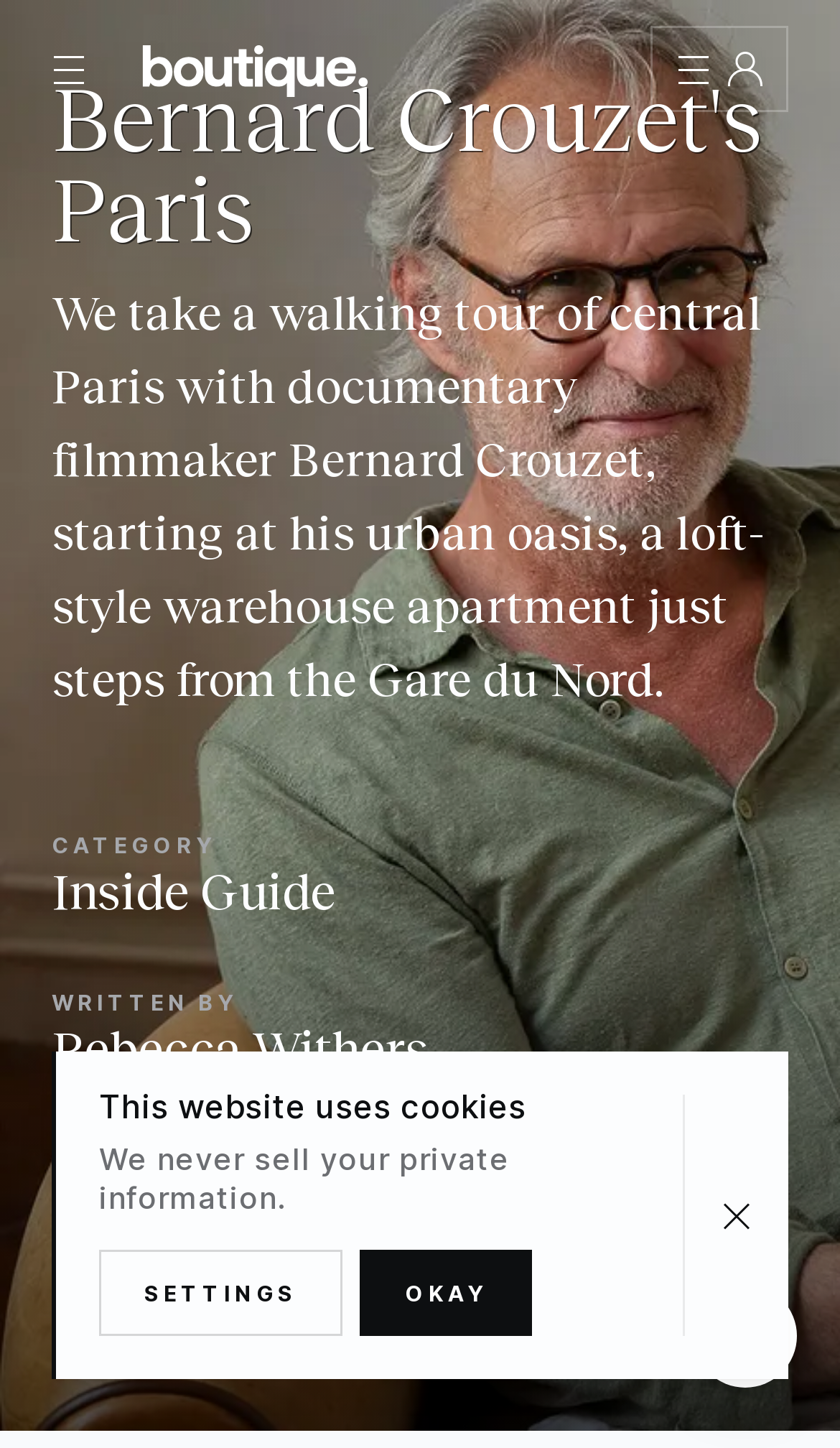Find the bounding box of the web element that fits this description: "Settings".

[0.118, 0.863, 0.408, 0.923]